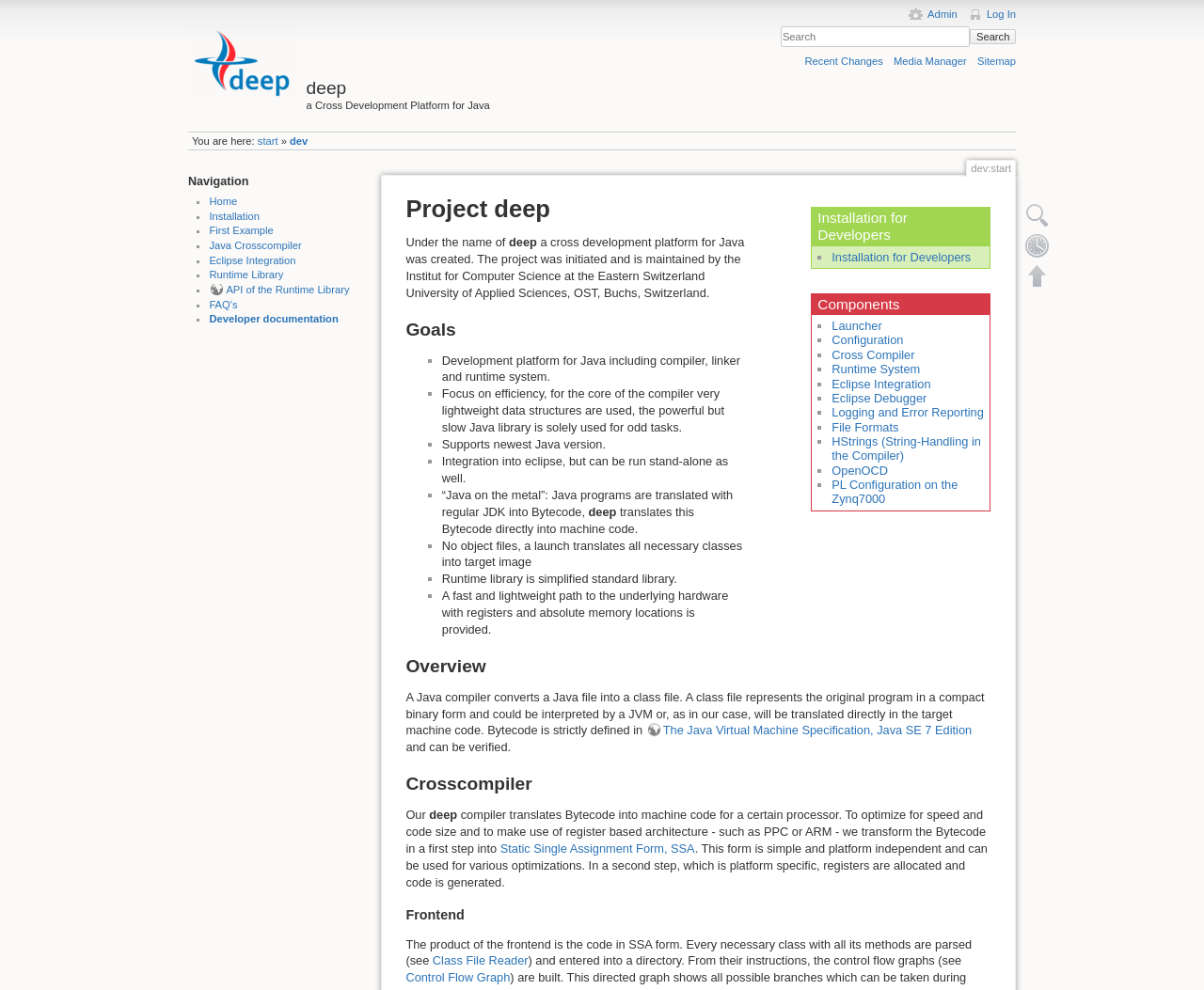Please mark the clickable region by giving the bounding box coordinates needed to complete this instruction: "Click on the 'Hire Writer' link".

None